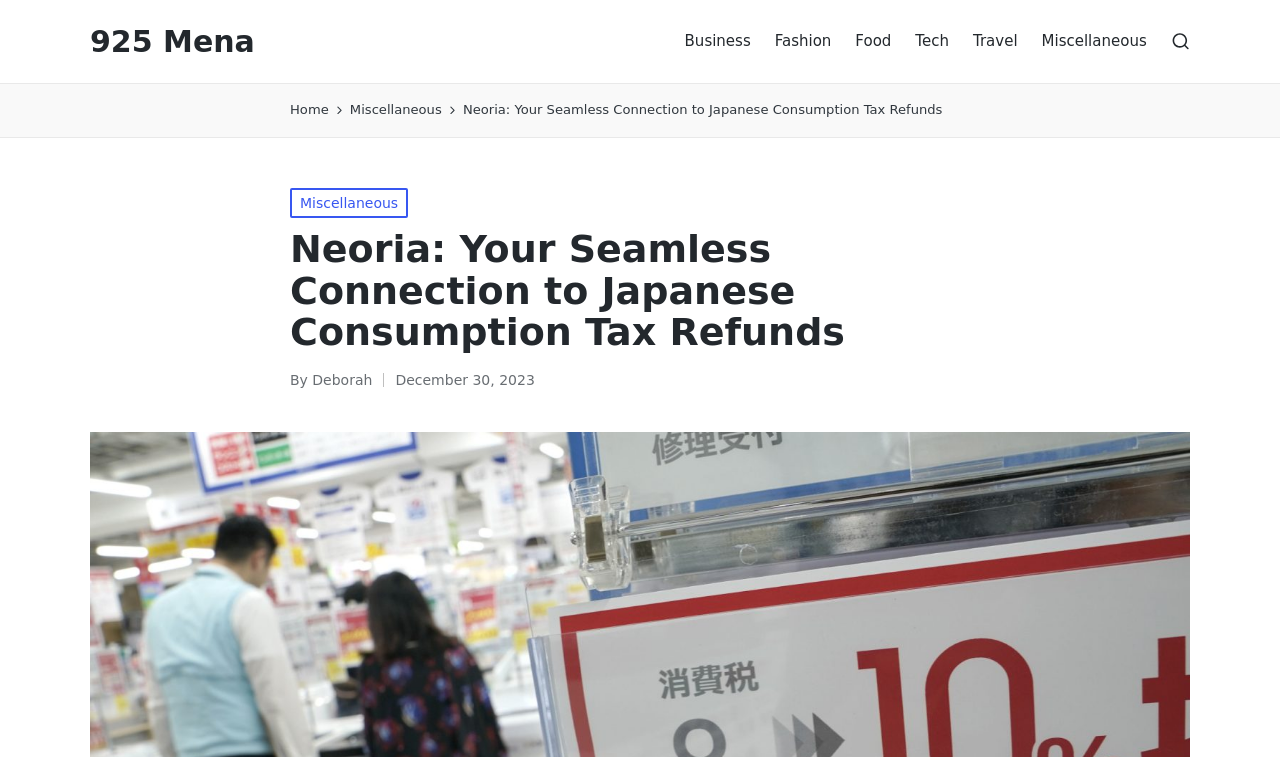When was the post published?
Provide a concise answer using a single word or phrase based on the image.

December 30, 2023